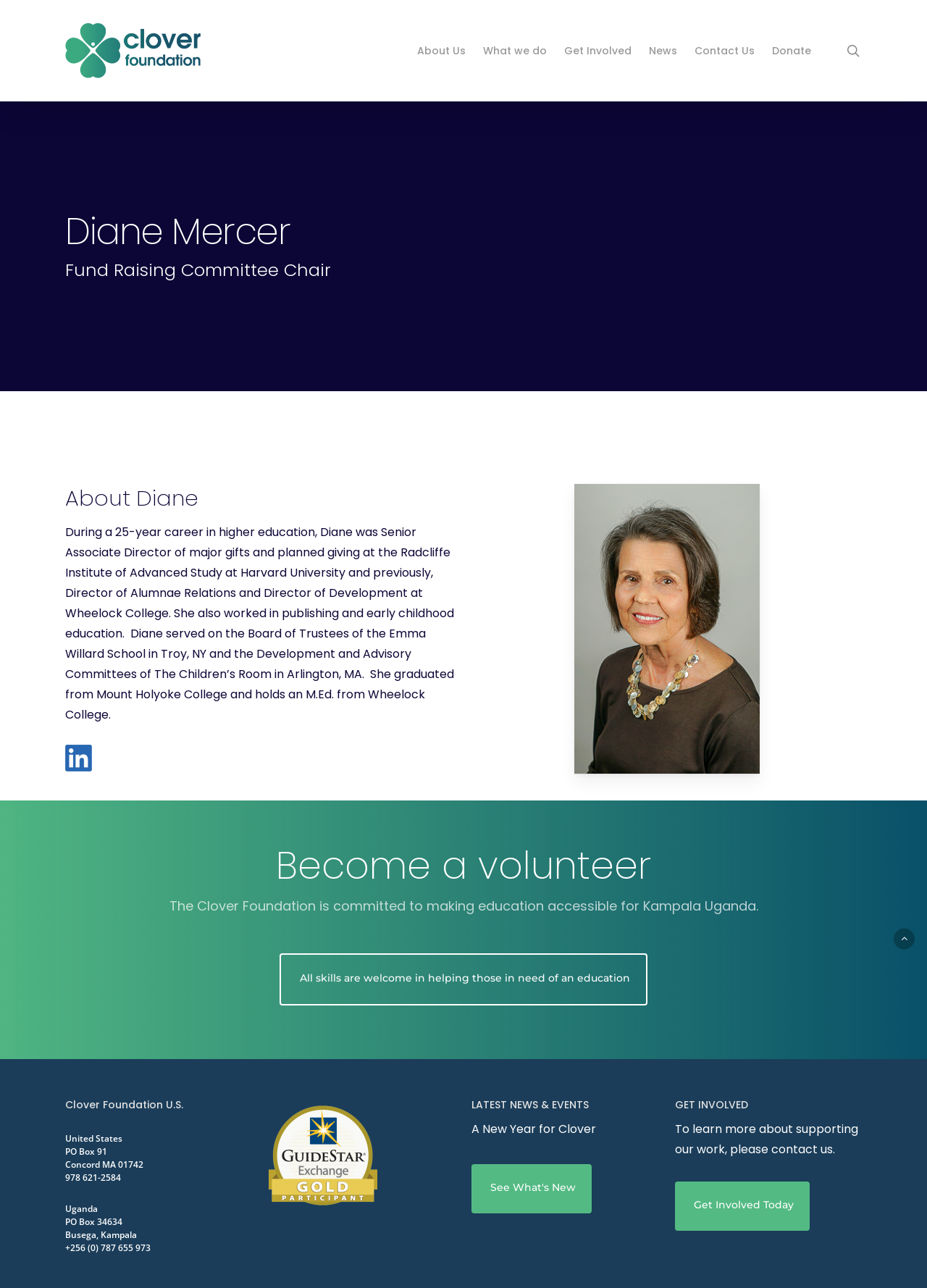How many contact addresses are provided?
Respond to the question with a single word or phrase according to the image.

2